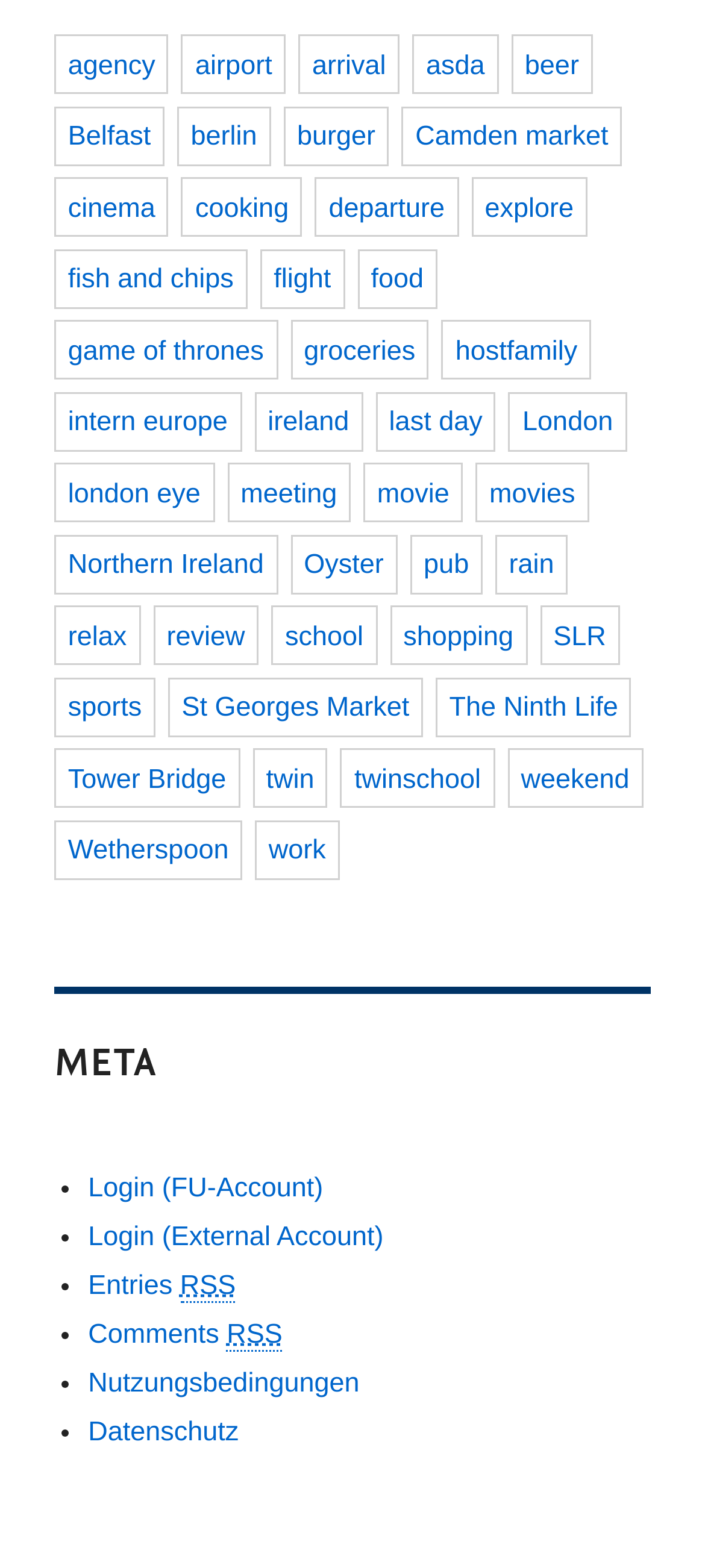Identify the bounding box coordinates of the clickable region to carry out the given instruction: "click on Tower Bridge".

[0.077, 0.478, 0.34, 0.516]